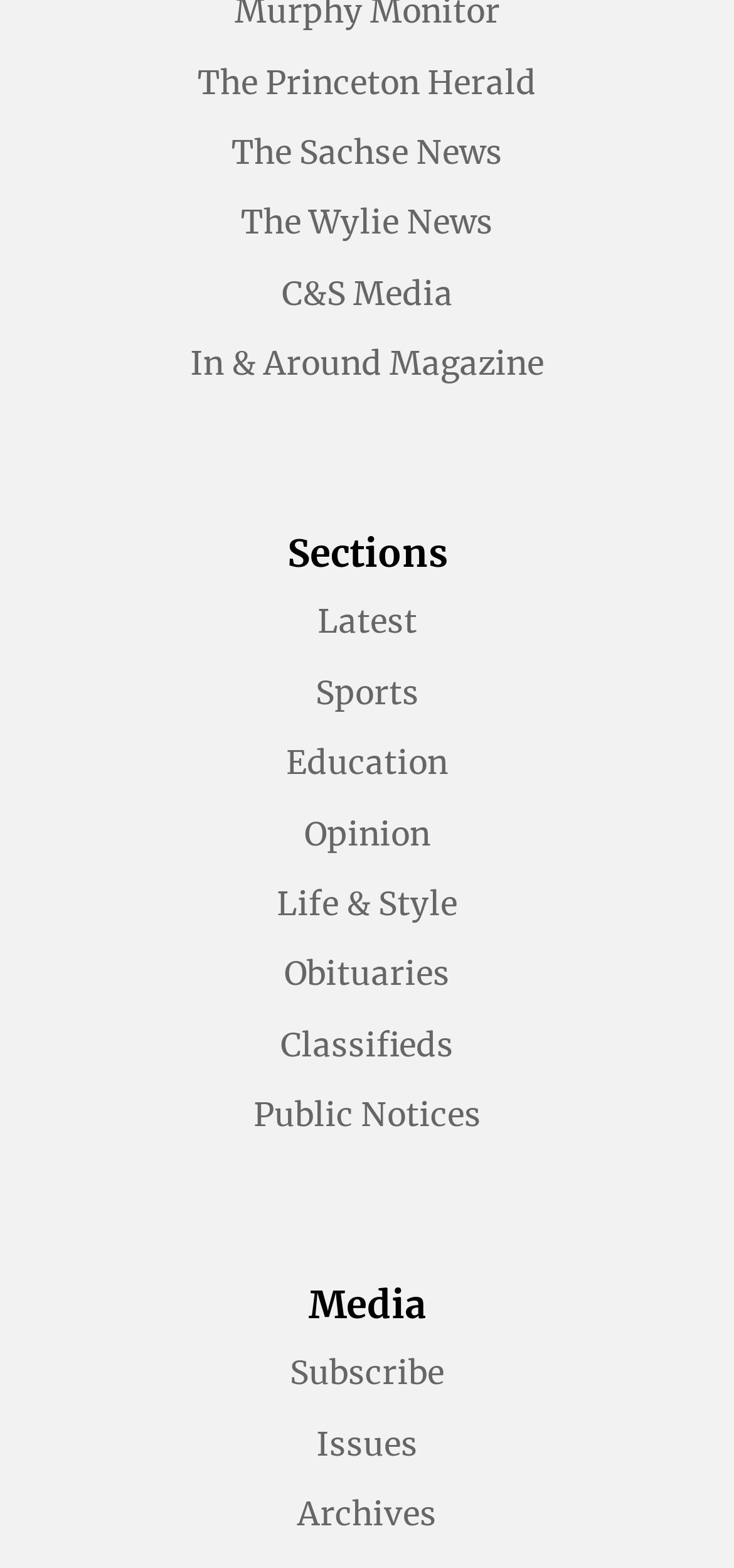Locate the coordinates of the bounding box for the clickable region that fulfills this instruction: "browse archives".

[0.405, 0.953, 0.595, 0.979]